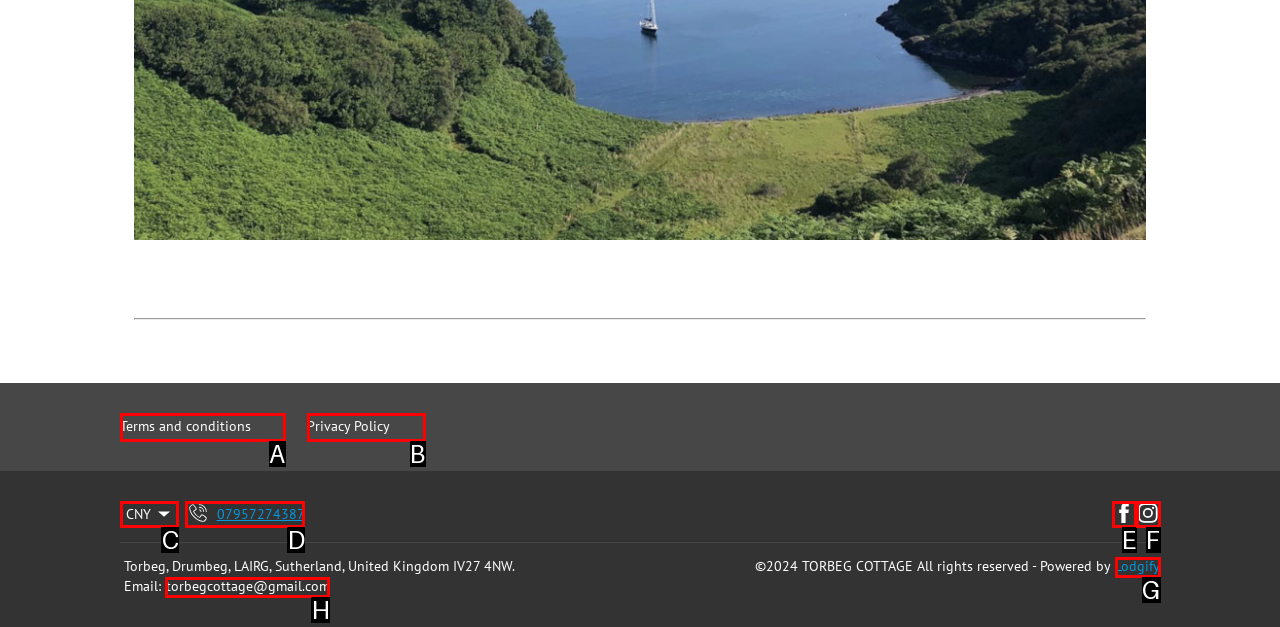Identify the correct option to click in order to accomplish the task: View terms and conditions Provide your answer with the letter of the selected choice.

A